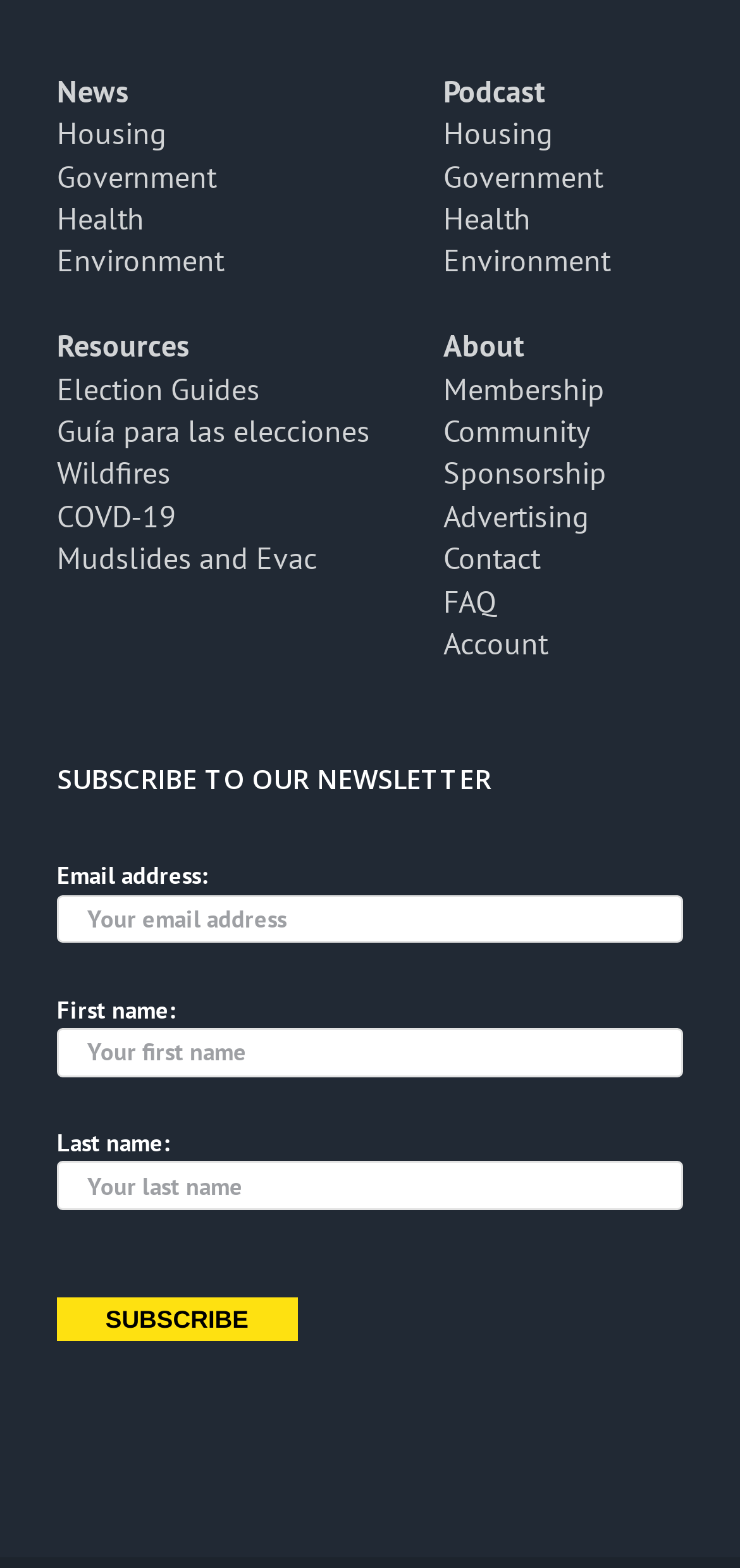How many links are there in the left column?
Give a detailed and exhaustive answer to the question.

By counting the links in the left column, I found that there are 12 links, including 'News', 'Housing', 'Government', and so on.